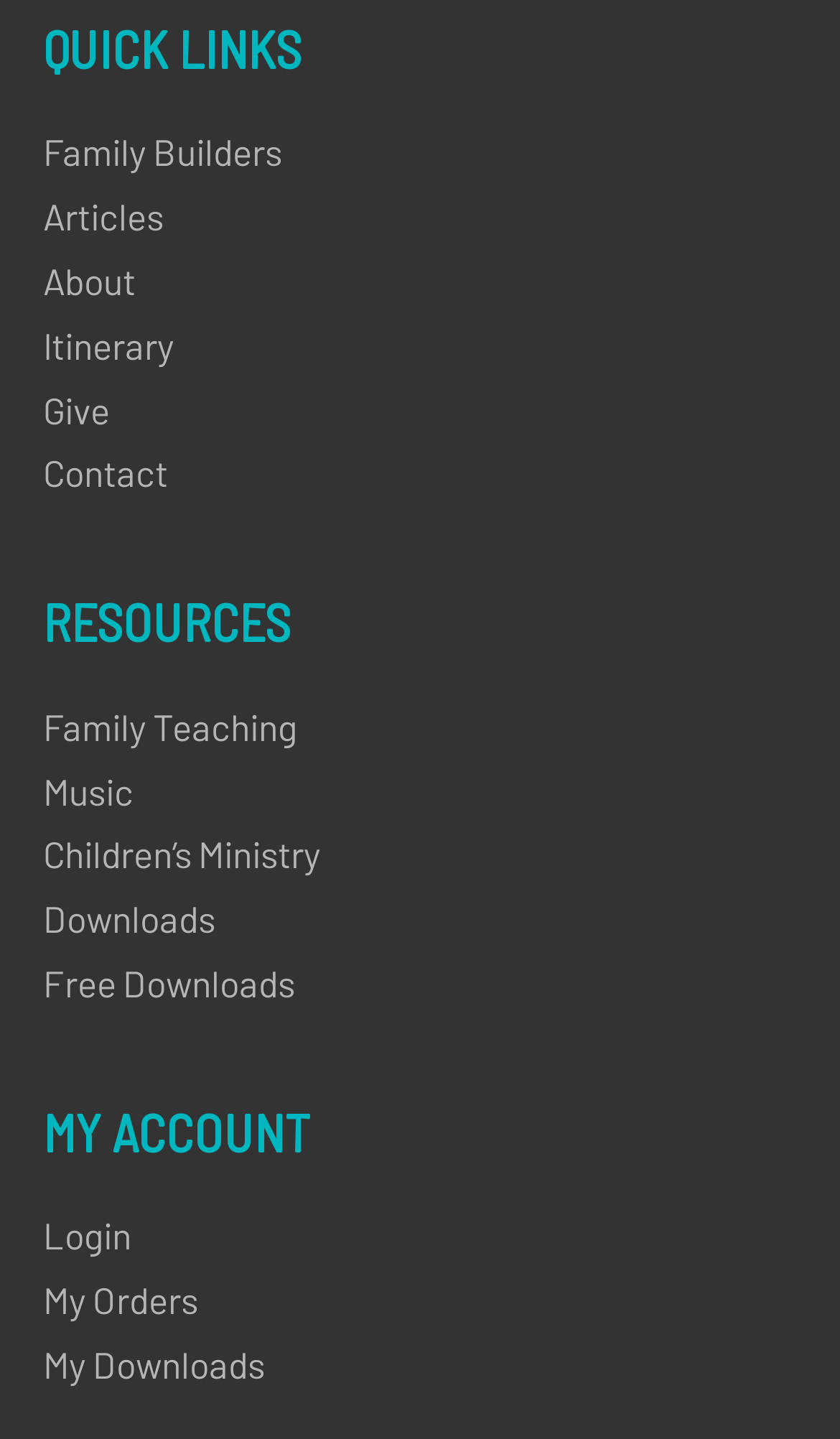Locate the bounding box coordinates of the area you need to click to fulfill this instruction: 'download free resources'. The coordinates must be in the form of four float numbers ranging from 0 to 1: [left, top, right, bottom].

[0.051, 0.668, 0.351, 0.698]